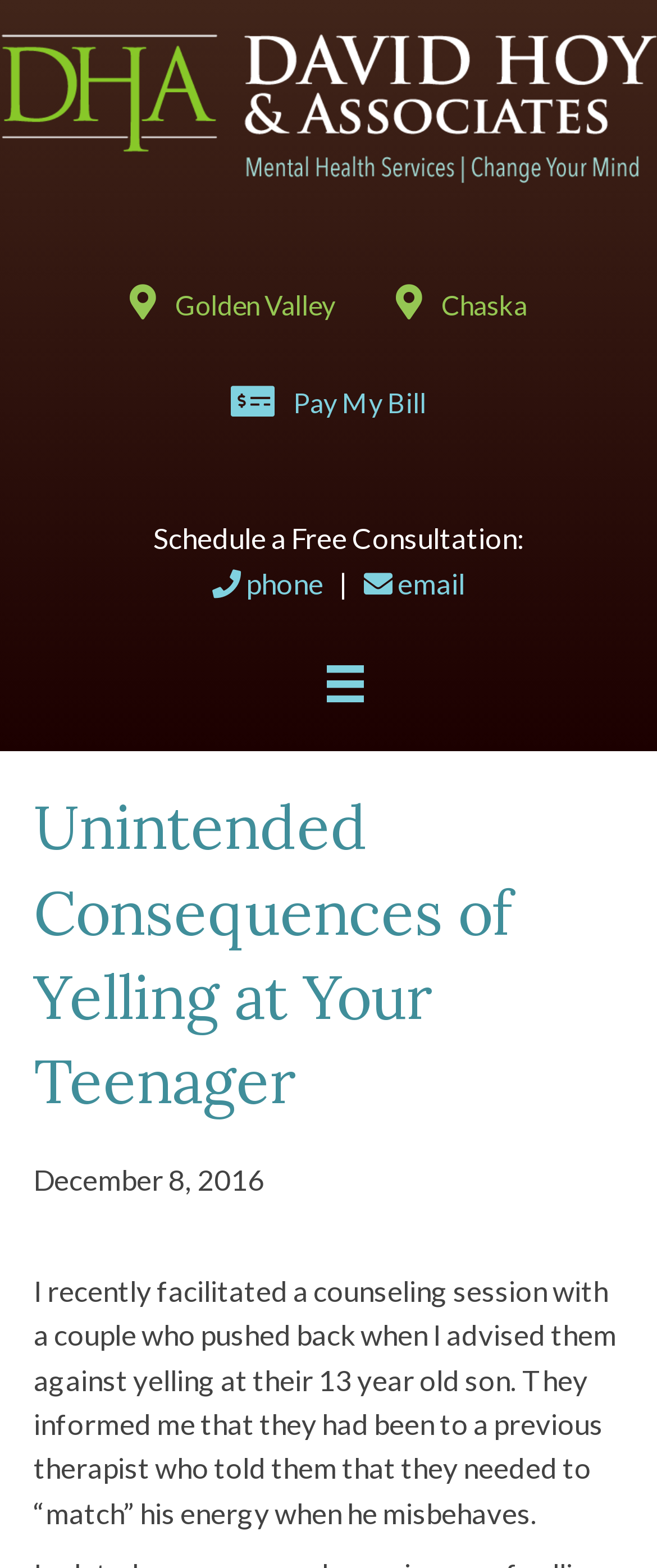Predict the bounding box coordinates for the UI element described as: "aria-label="Menu"". The coordinates should be four float numbers between 0 and 1, presented as [left, top, right, bottom].

[0.451, 0.408, 0.6, 0.463]